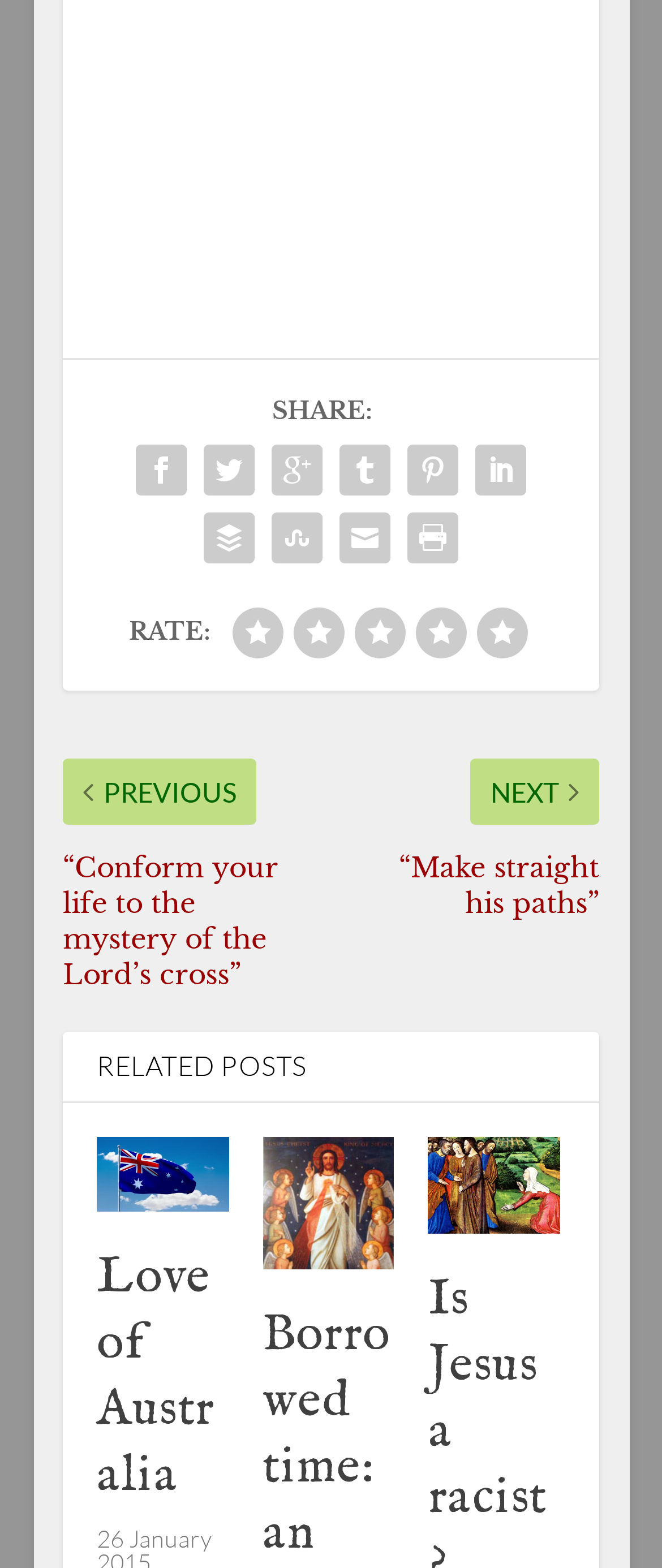What is the topic of the 'RELATED POSTS' section?
Answer the question with a single word or phrase by looking at the picture.

Blog posts